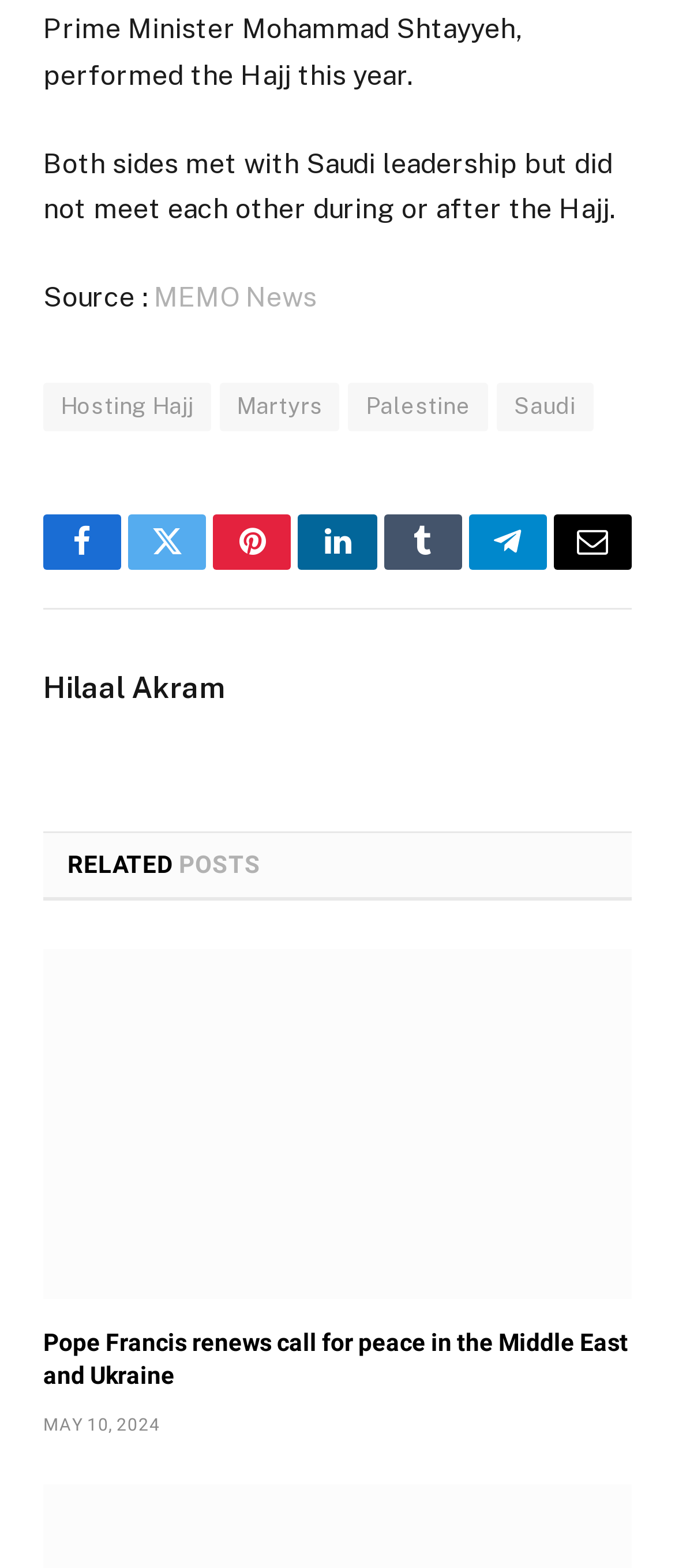Given the element description Hilaal Akram, predict the bounding box coordinates for the UI element in the webpage screenshot. The format should be (top-left x, top-left y, bottom-right x, bottom-right y), and the values should be between 0 and 1.

[0.064, 0.427, 0.331, 0.45]